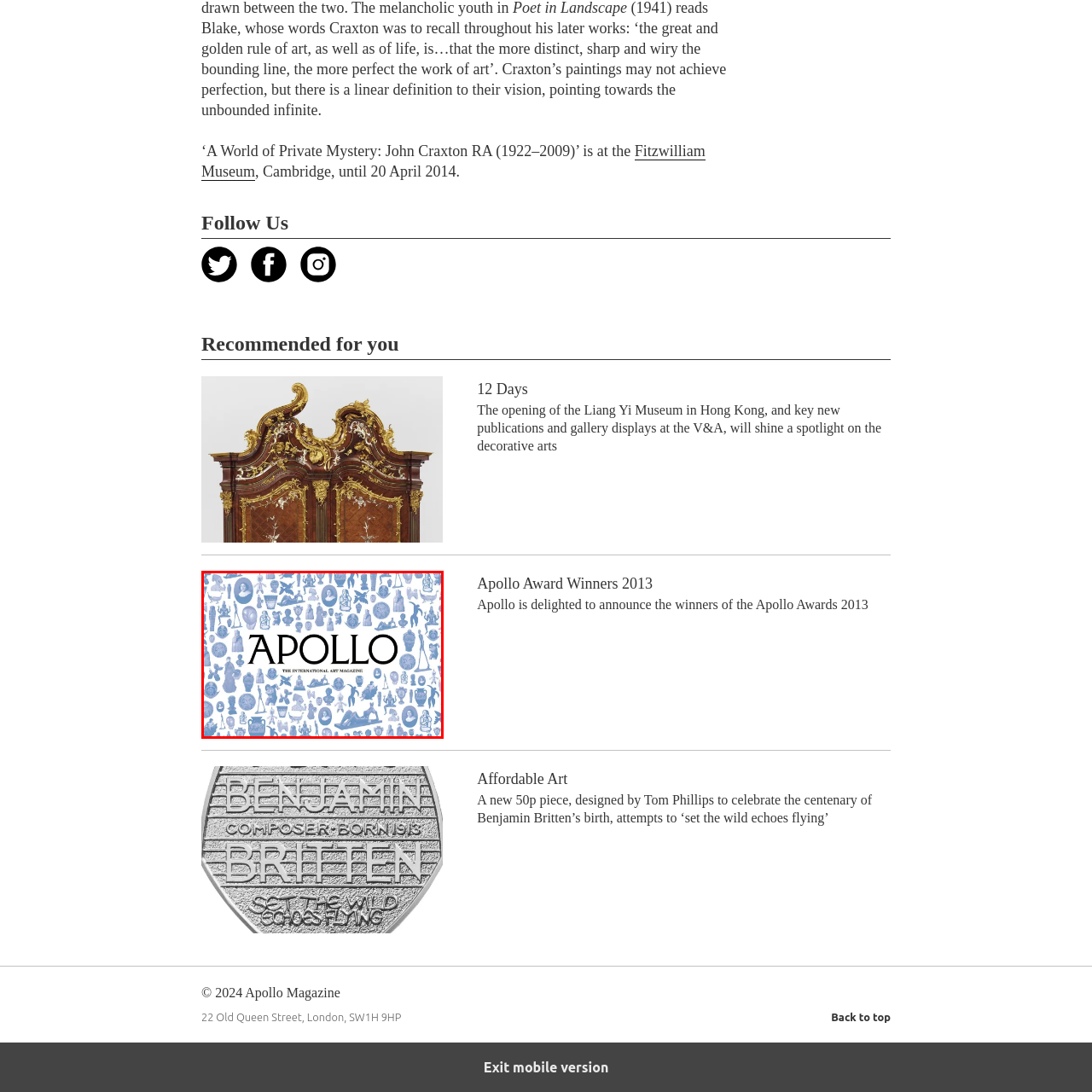Carefully describe the image located within the red boundary.

The image features the logo of "Apollo", a prominent international art magazine, set against a captivating background filled with various artistic motifs and historical artifacts. This design reflects the magazine's dedication to the world of art and culture, showcasing an array of imagery that includes sculptures, vases, and classical figures, all rendered in a soft blue tone. The bold, black lettering of "APOLLO" at the center draws attention, symbolizing the magazine’s influential position in the art community, while the subtitle "THE INTERNATIONAL ART MAGAZINE" emphasizes its global reach and commitment to art appreciation. This aesthetic composition is not only visually striking but also encapsulates the rich tapestry of art history that Apollo seeks to explore and celebrate.